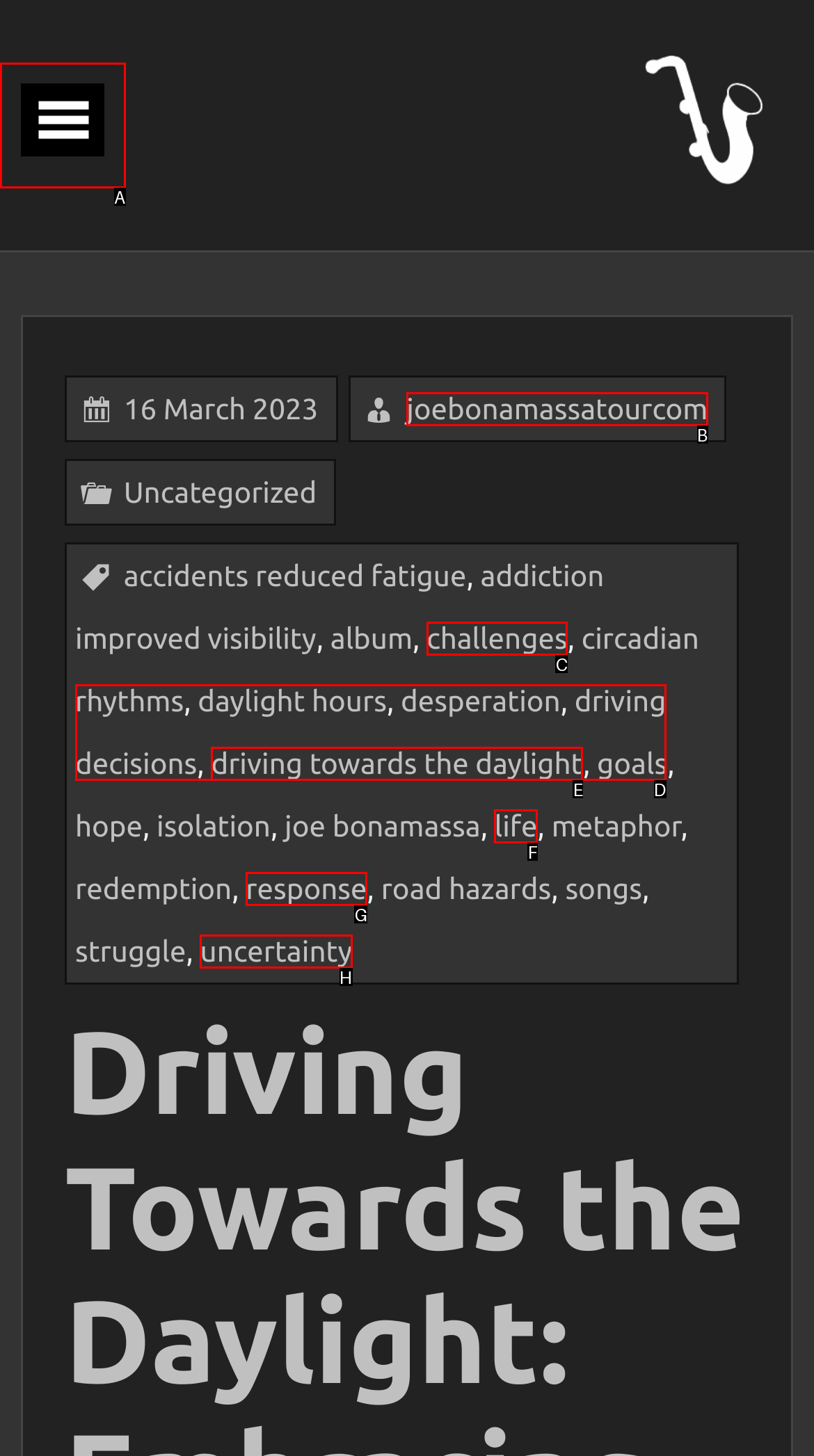Choose the letter of the UI element that aligns with the following description: response
State your answer as the letter from the listed options.

G